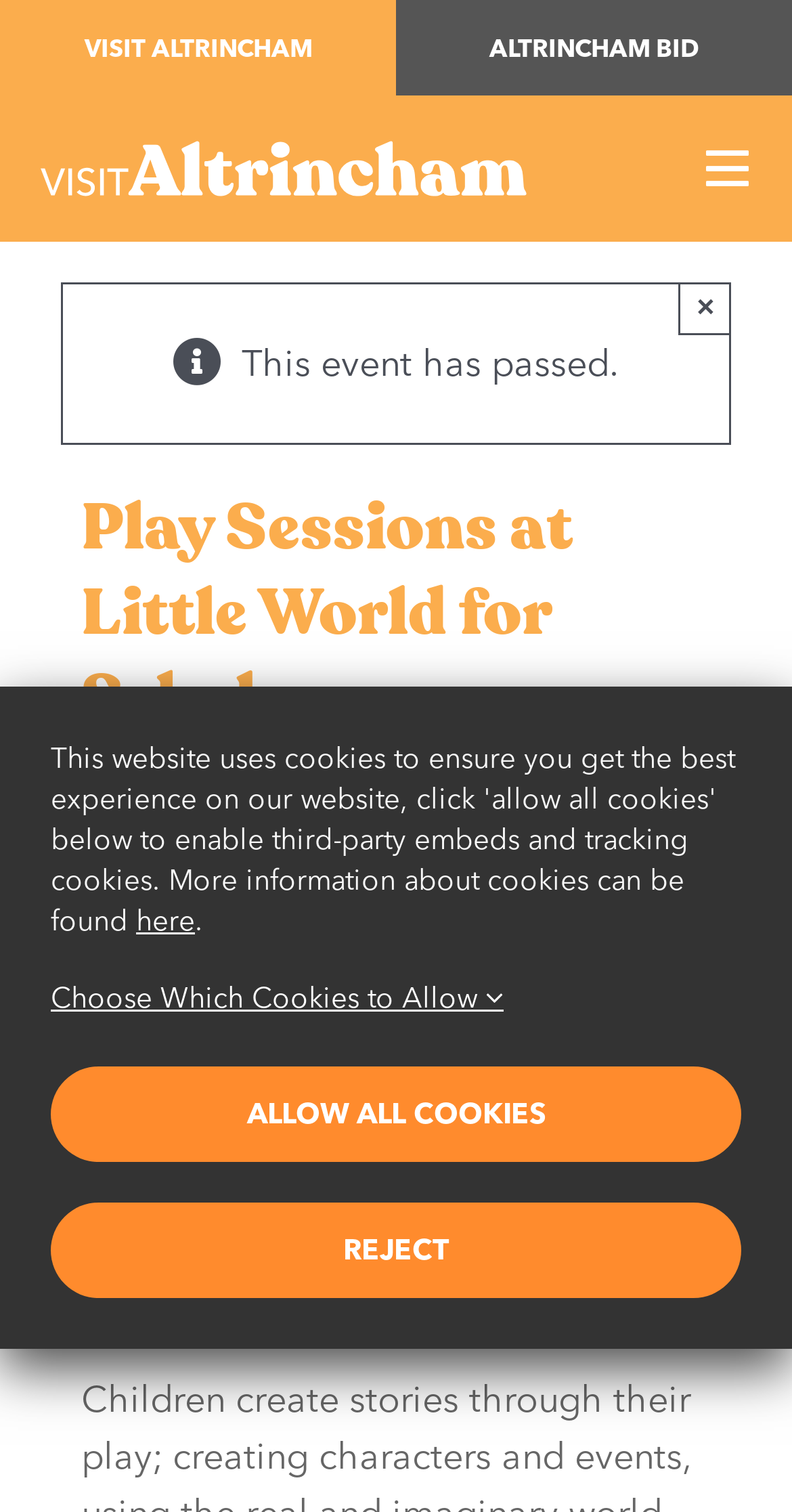Please specify the bounding box coordinates for the clickable region that will help you carry out the instruction: "Search".

[0.0, 0.639, 1.0, 0.707]